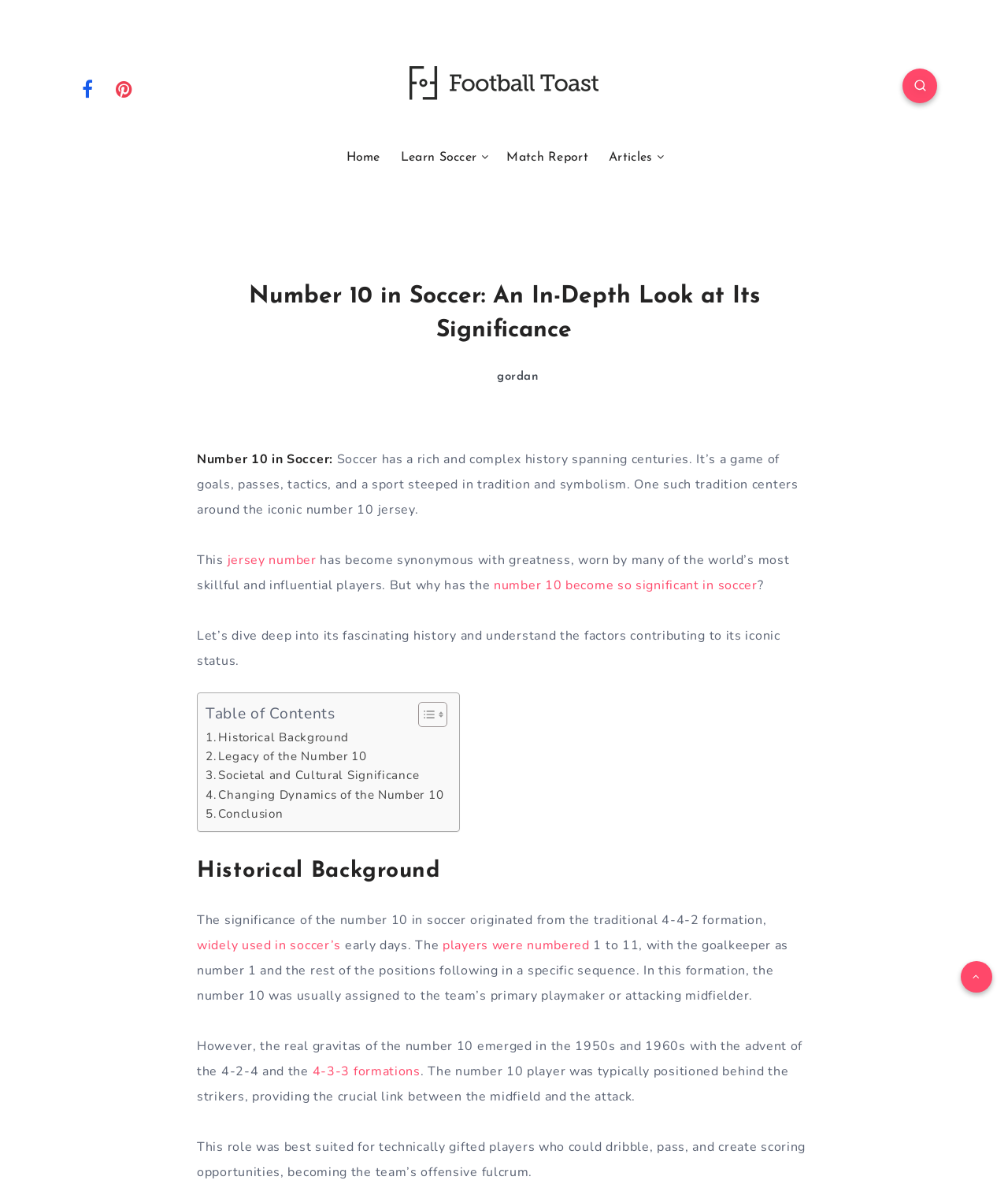Determine the bounding box coordinates of the clickable area required to perform the following instruction: "Toggle the table of contents". The coordinates should be represented as four float numbers between 0 and 1: [left, top, right, bottom].

[0.403, 0.592, 0.44, 0.615]